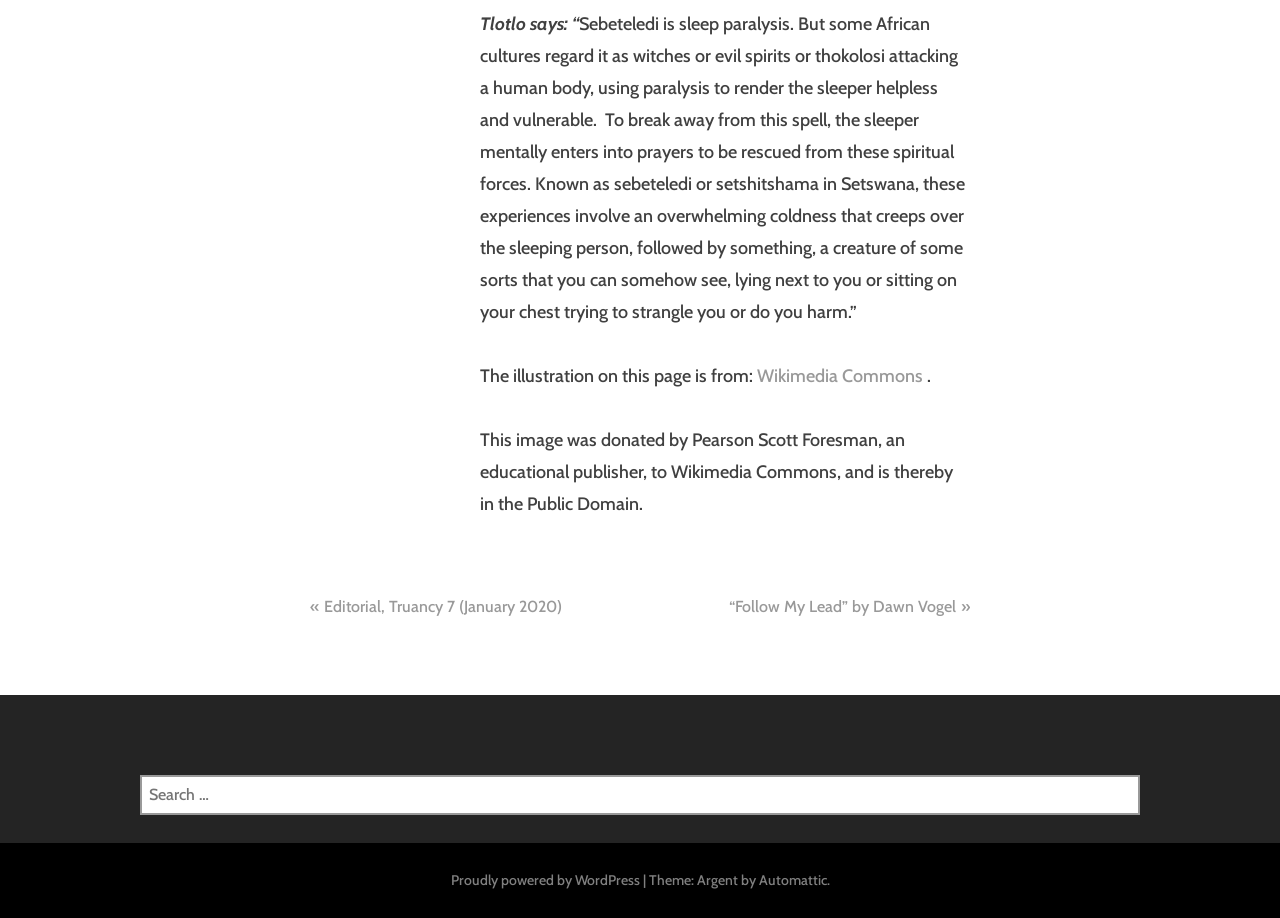What is the purpose of the search box?
Please look at the screenshot and answer in one word or a short phrase.

to search the website